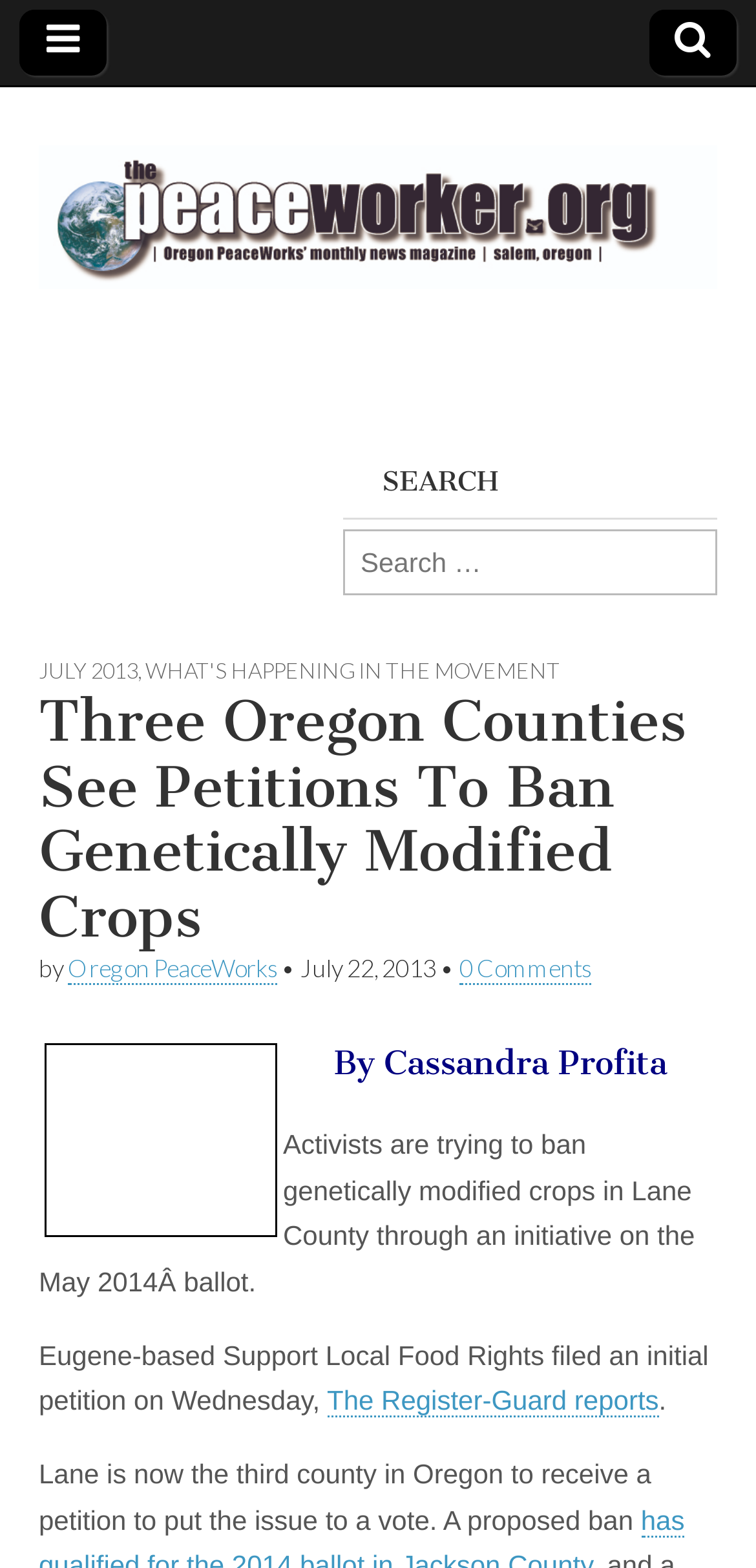What is the name of the website?
Based on the content of the image, thoroughly explain and answer the question.

I determined the name of the website by looking at the link element with the text 'The PeaceWorker' at the top of the page, which is likely the website's logo or title.